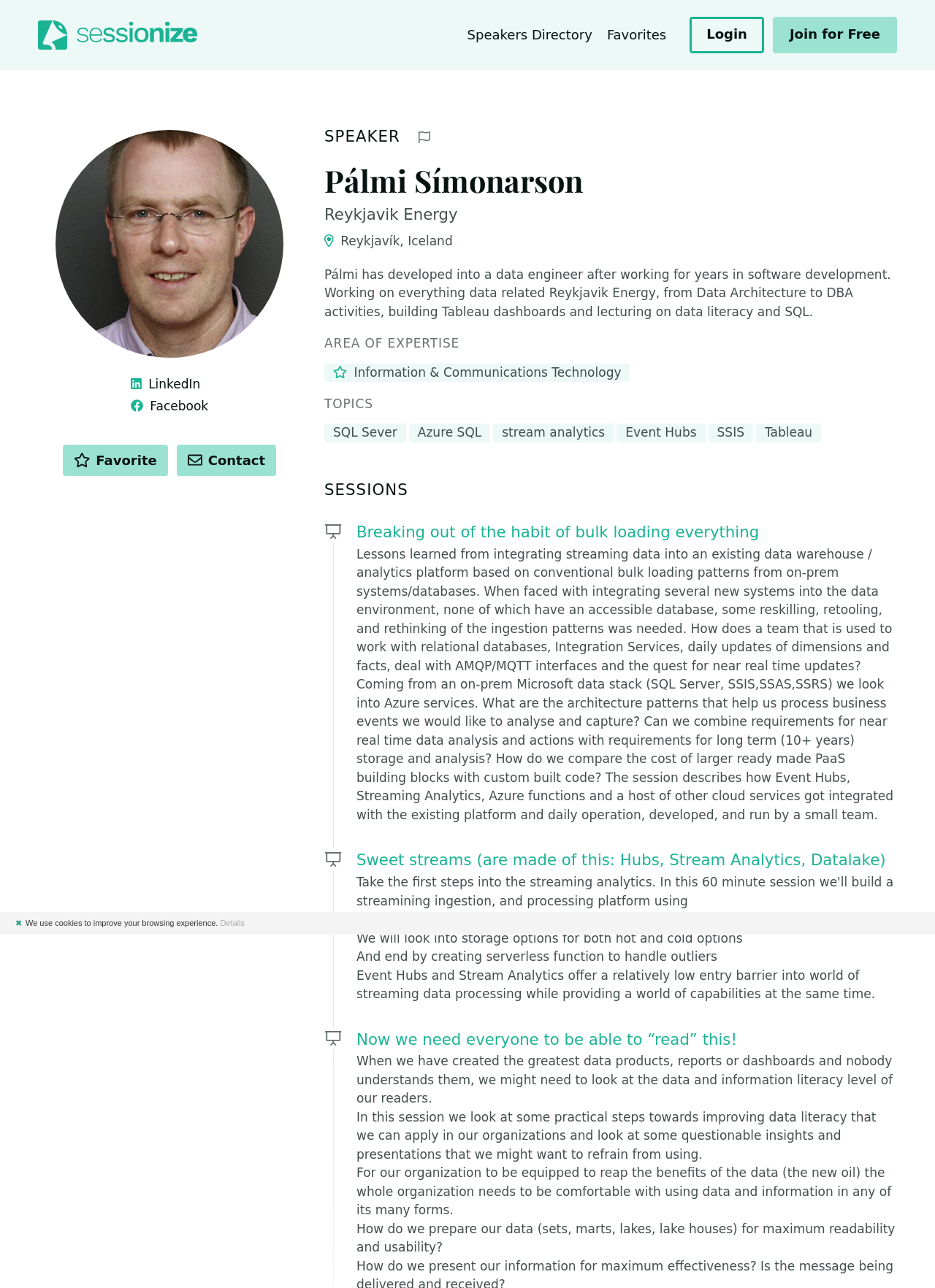What is Pálmi Símonarson's current role?
Answer the question with a thorough and detailed explanation.

Based on the webpage, Pálmi Símonarson's profile is displayed, and his bio mentions that he has developed into a data engineer after working for years in software development.